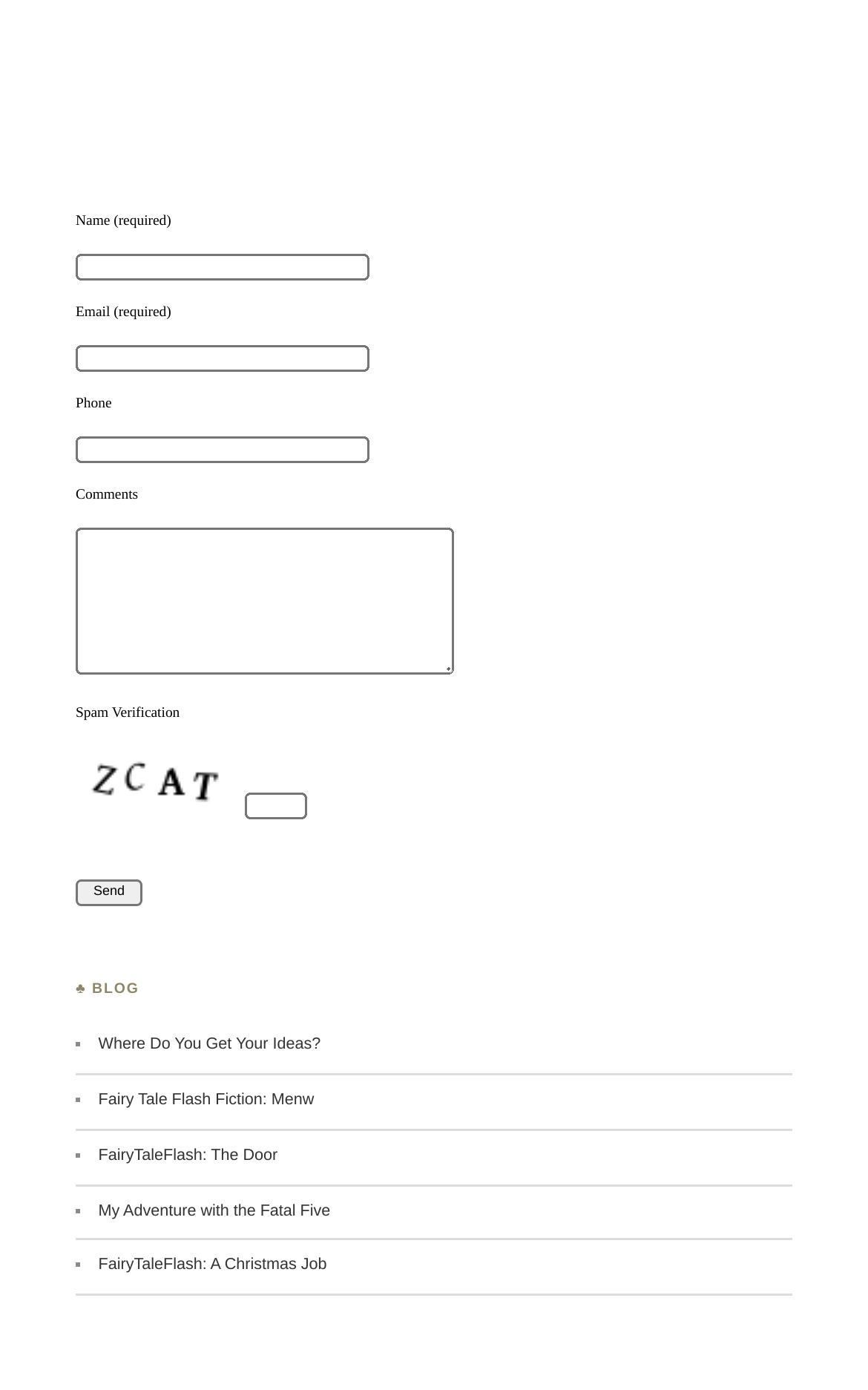Can you show the bounding box coordinates of the region to click on to complete the task described in the instruction: "View the RSS feed"?

None